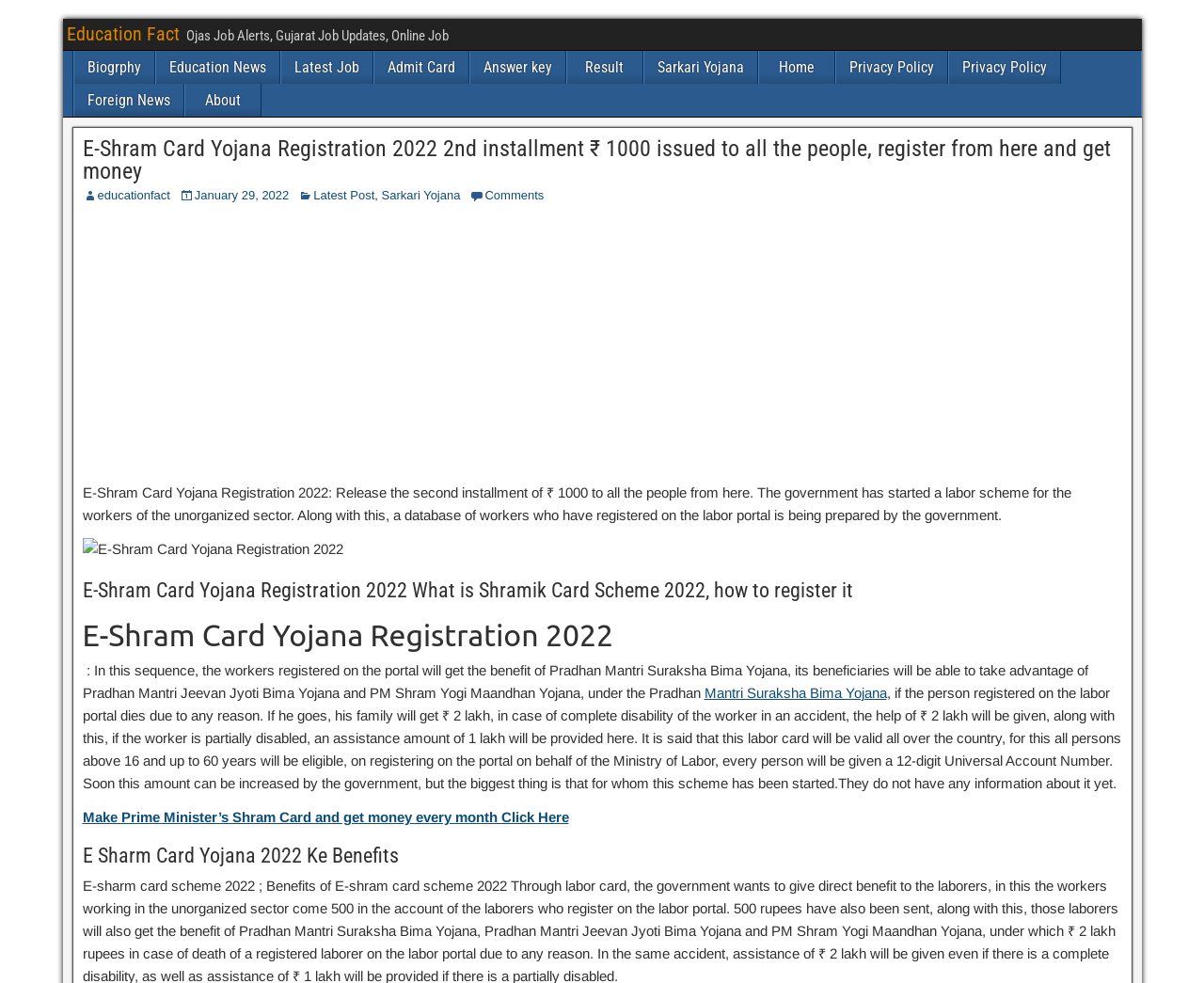Find the bounding box of the web element that fits this description: "Education Fact".

[0.055, 0.022, 0.149, 0.045]